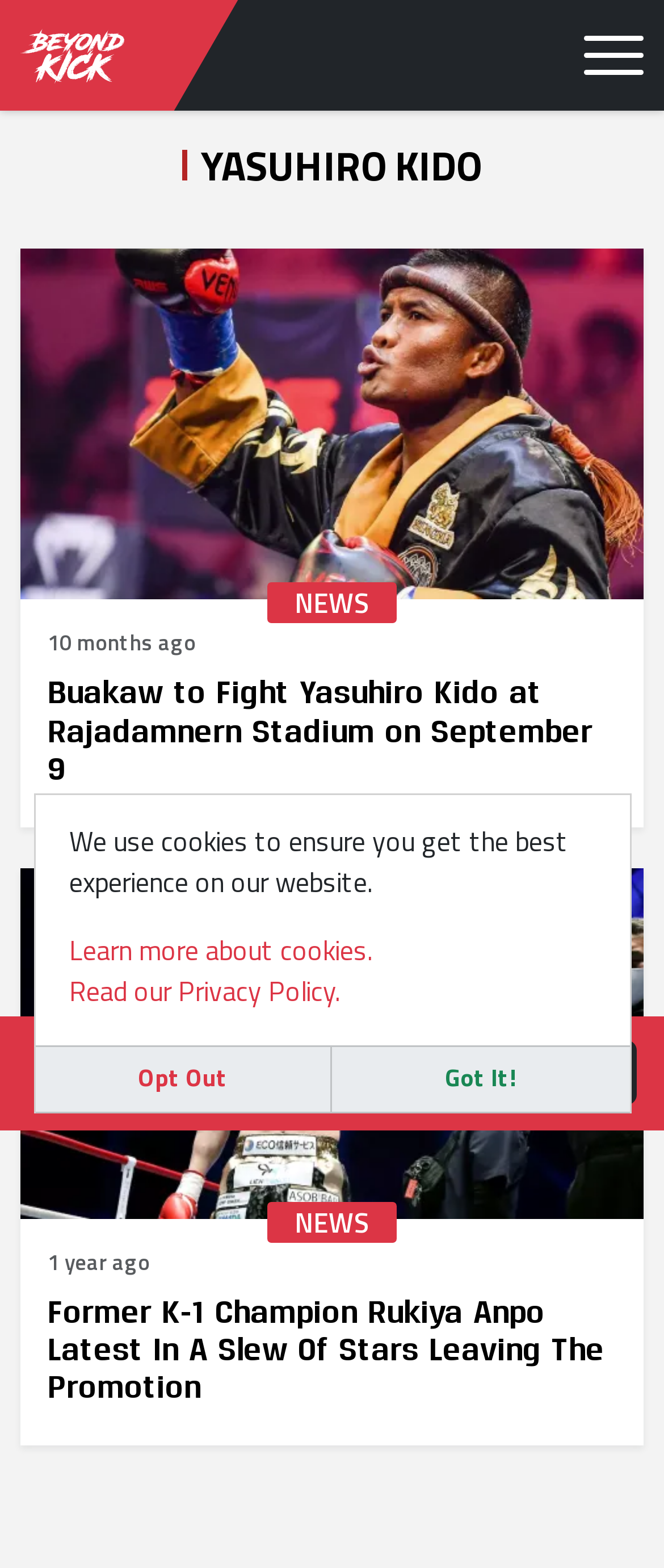Determine the bounding box coordinates in the format (top-left x, top-left y, bottom-right x, bottom-right y). Ensure all values are floating point numbers between 0 and 1. Identify the bounding box of the UI element described by: alt="Beyond Kickboxing Logo"

[0.031, 0.011, 0.188, 0.055]